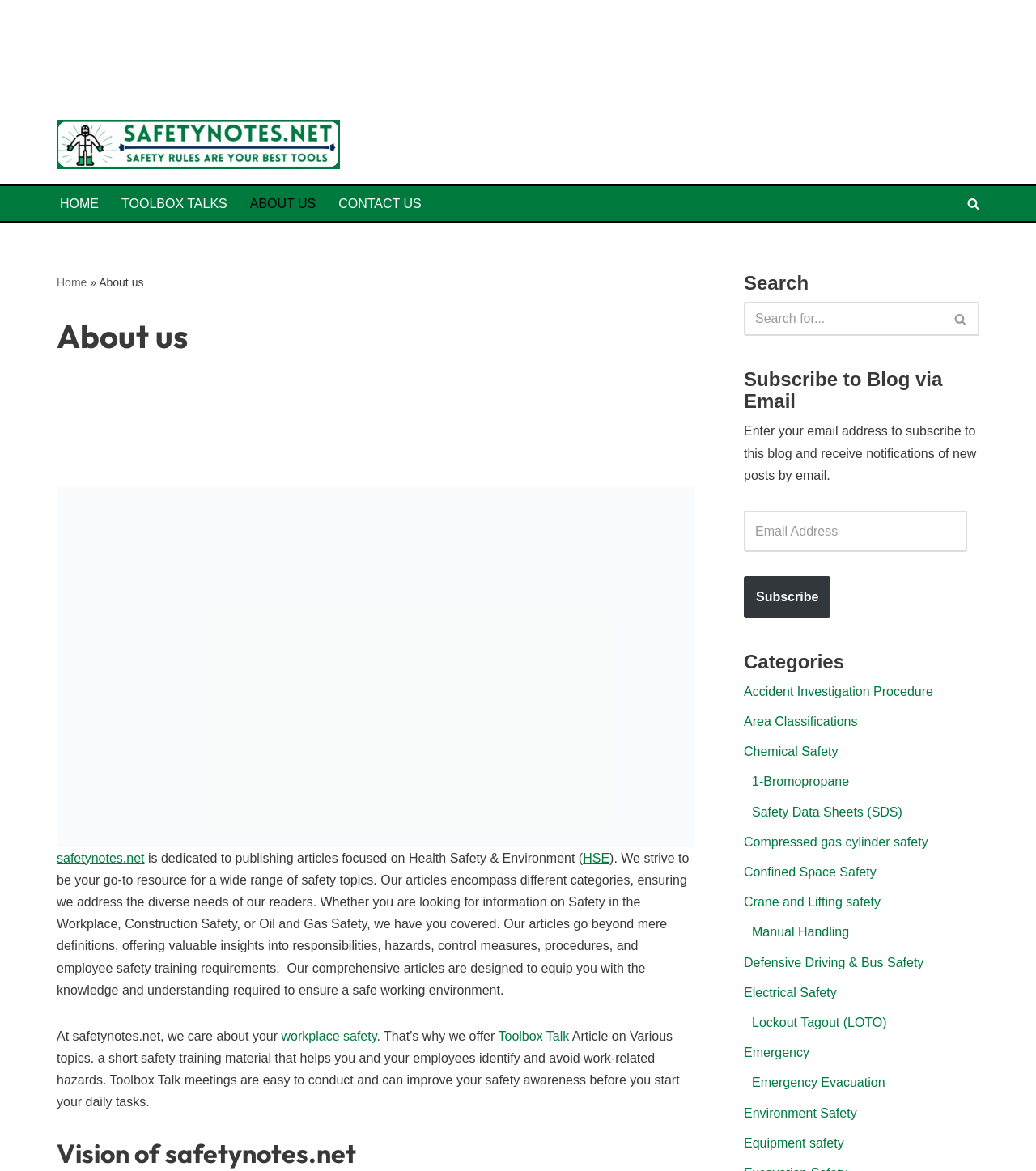Bounding box coordinates are specified in the format (top-left x, top-left y, bottom-right x, bottom-right y). All values are floating point numbers bounded between 0 and 1. Please provide the bounding box coordinate of the region this sentence describes: Home

[0.055, 0.236, 0.084, 0.247]